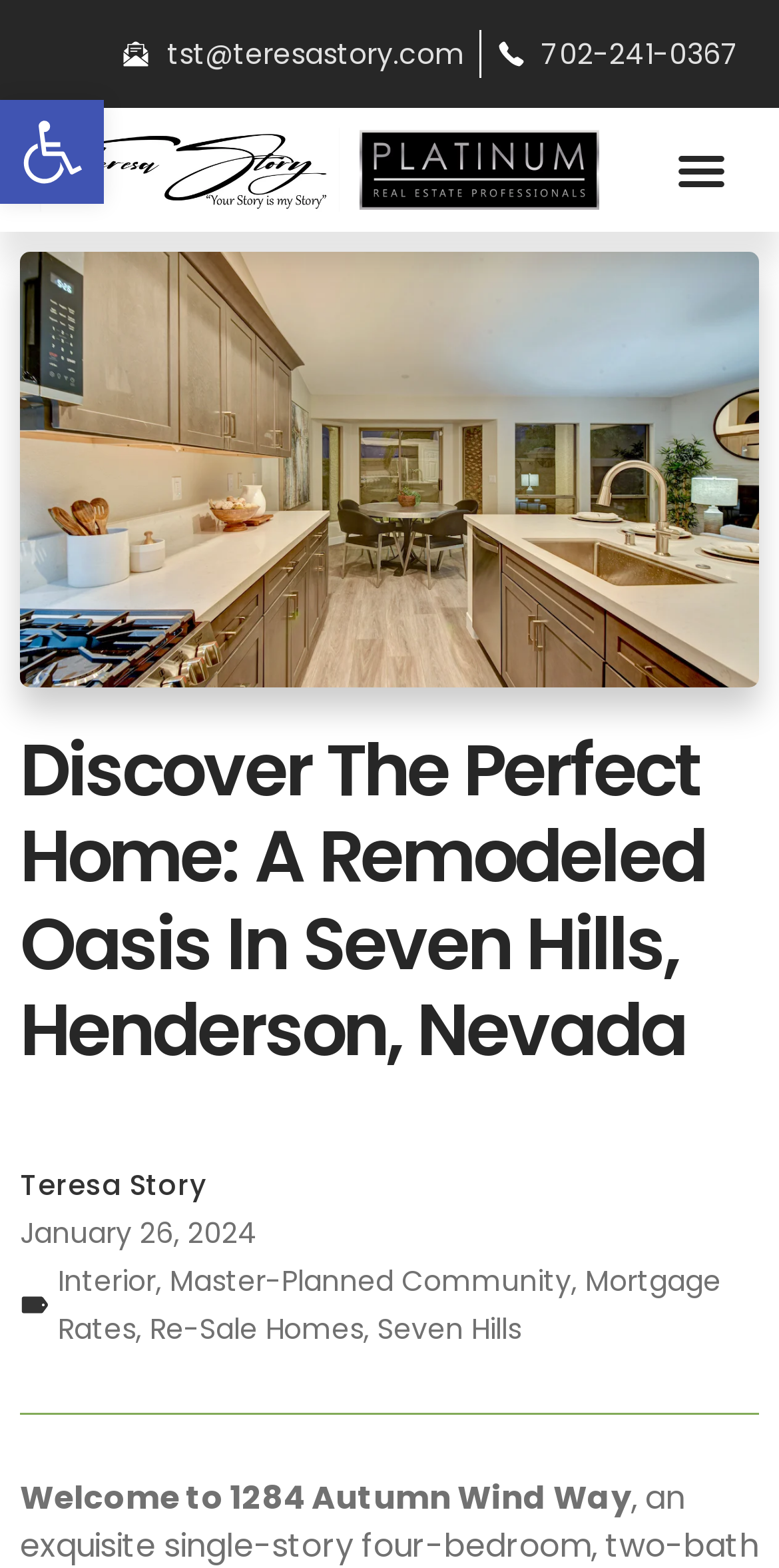Given the webpage screenshot and the description, determine the bounding box coordinates (top-left x, top-left y, bottom-right x, bottom-right y) that define the location of the UI element matching this description: Open toolbar Accessibility Tools

[0.0, 0.064, 0.133, 0.13]